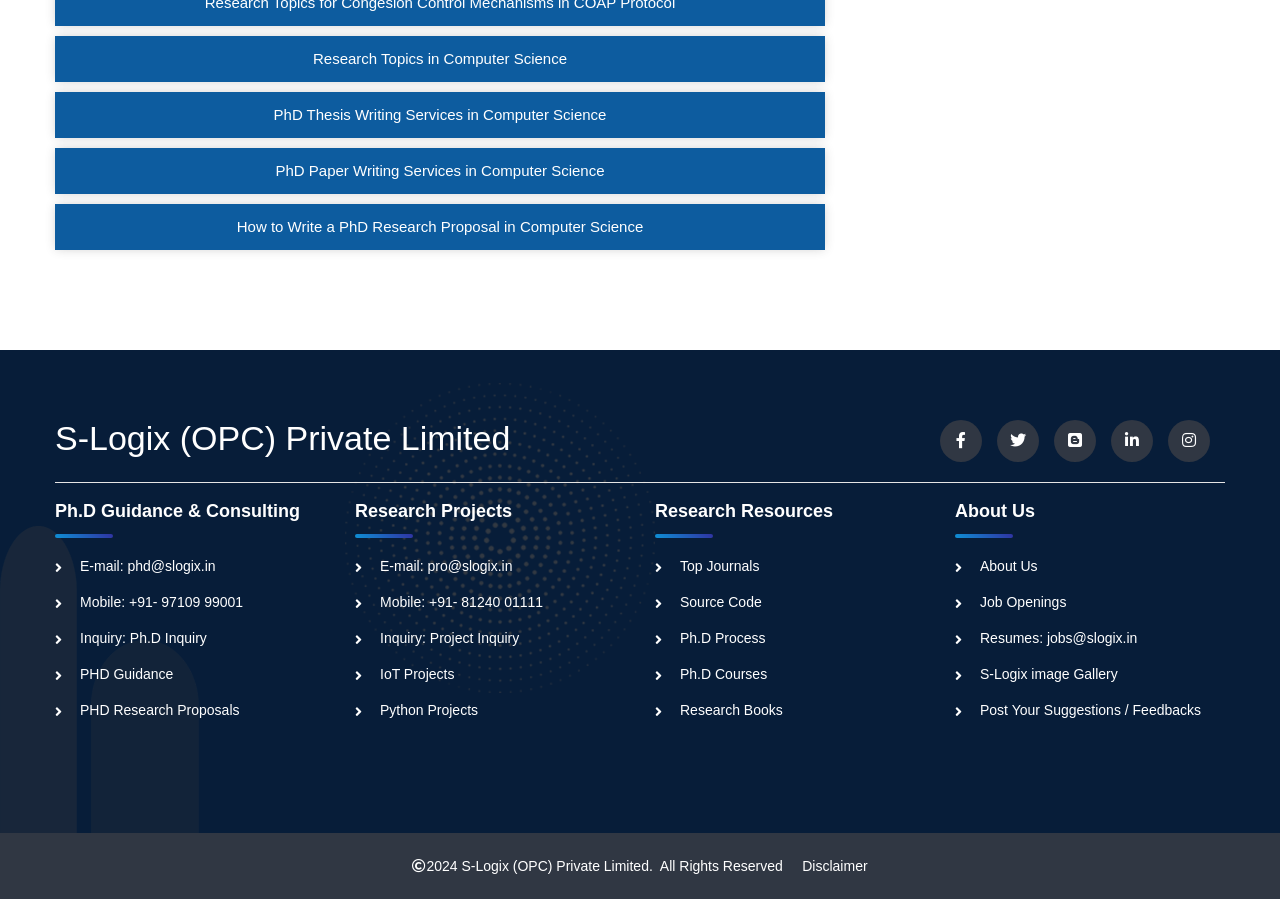Select the bounding box coordinates of the element I need to click to carry out the following instruction: "Explore Research Resources".

[0.512, 0.555, 0.651, 0.582]